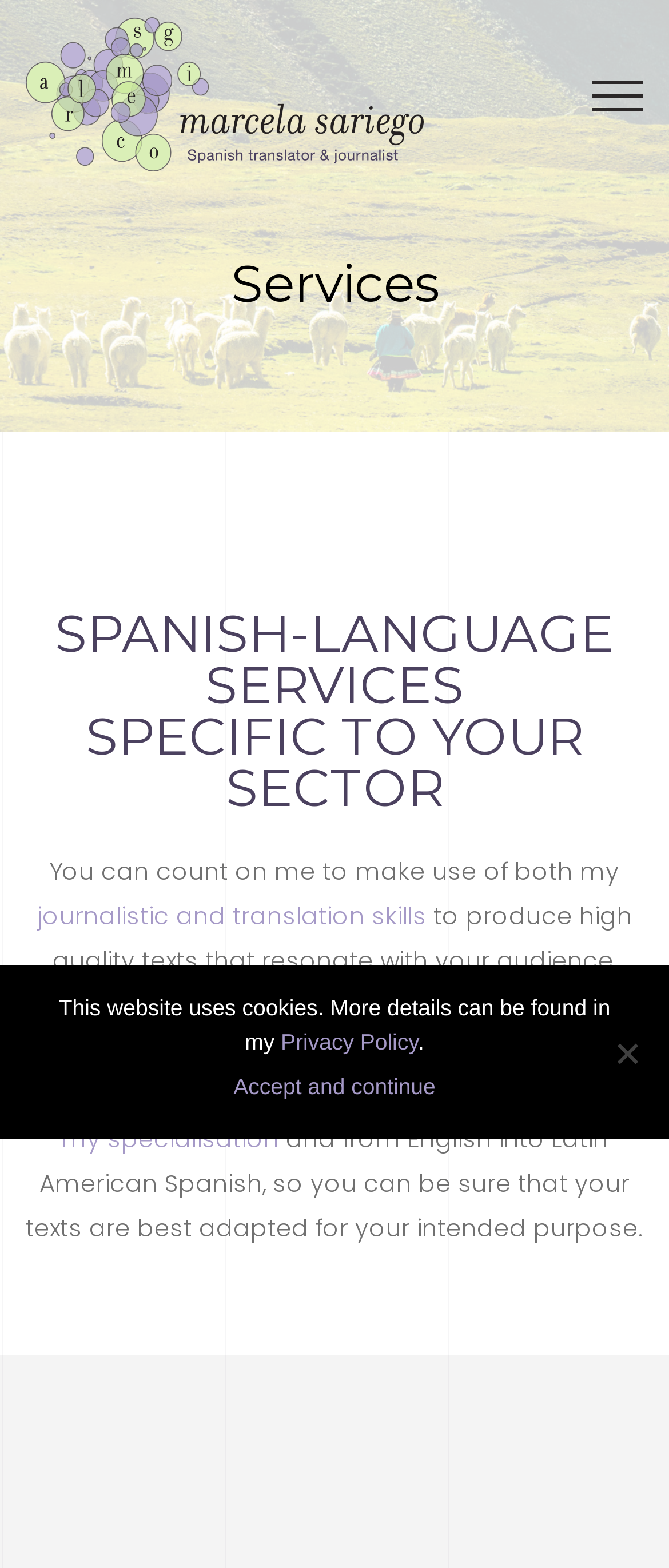Bounding box coordinates are given in the format (top-left x, top-left y, bottom-right x, bottom-right y). All values should be floating point numbers between 0 and 1. Provide the bounding box coordinate for the UI element described as: Accept and continue

[0.349, 0.682, 0.651, 0.704]